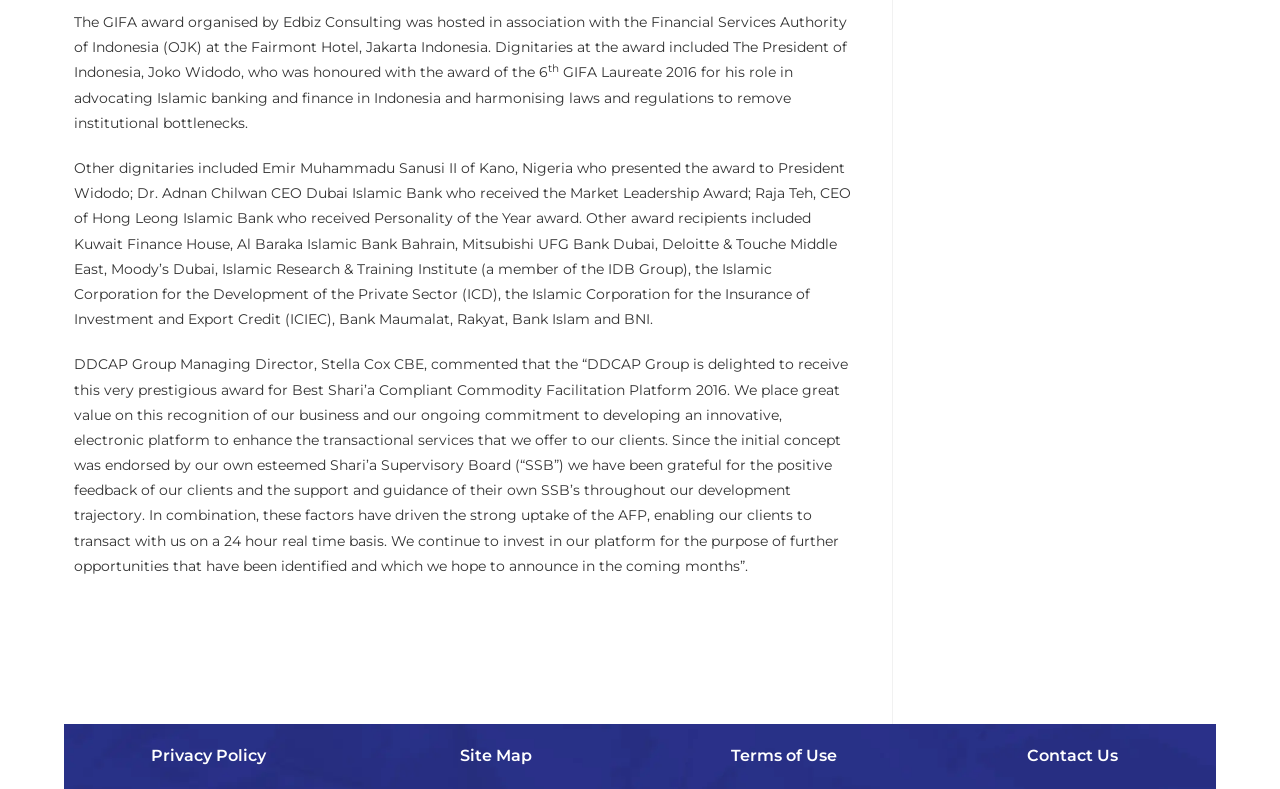Identify and provide the bounding box for the element described by: "travel.gc.ca".

None